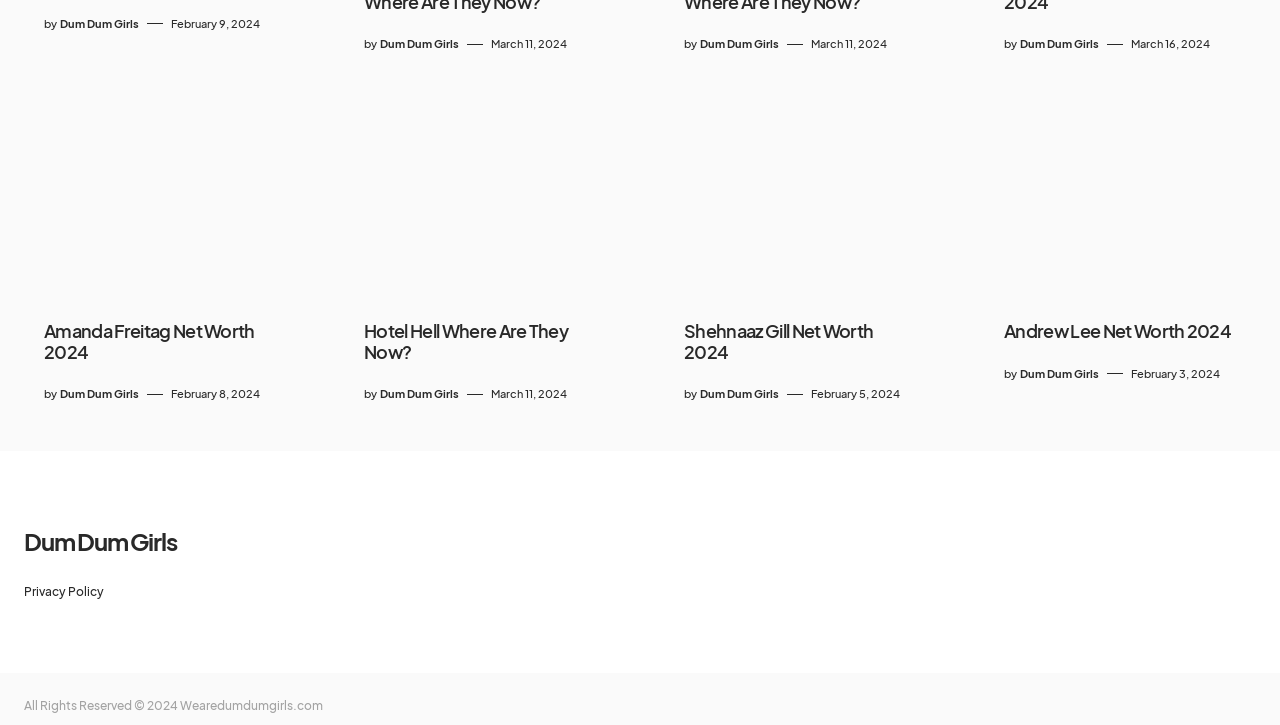Predict the bounding box of the UI element based on the description: "Dum Dum Girls". The coordinates should be four float numbers between 0 and 1, formatted as [left, top, right, bottom].

[0.547, 0.533, 0.609, 0.555]